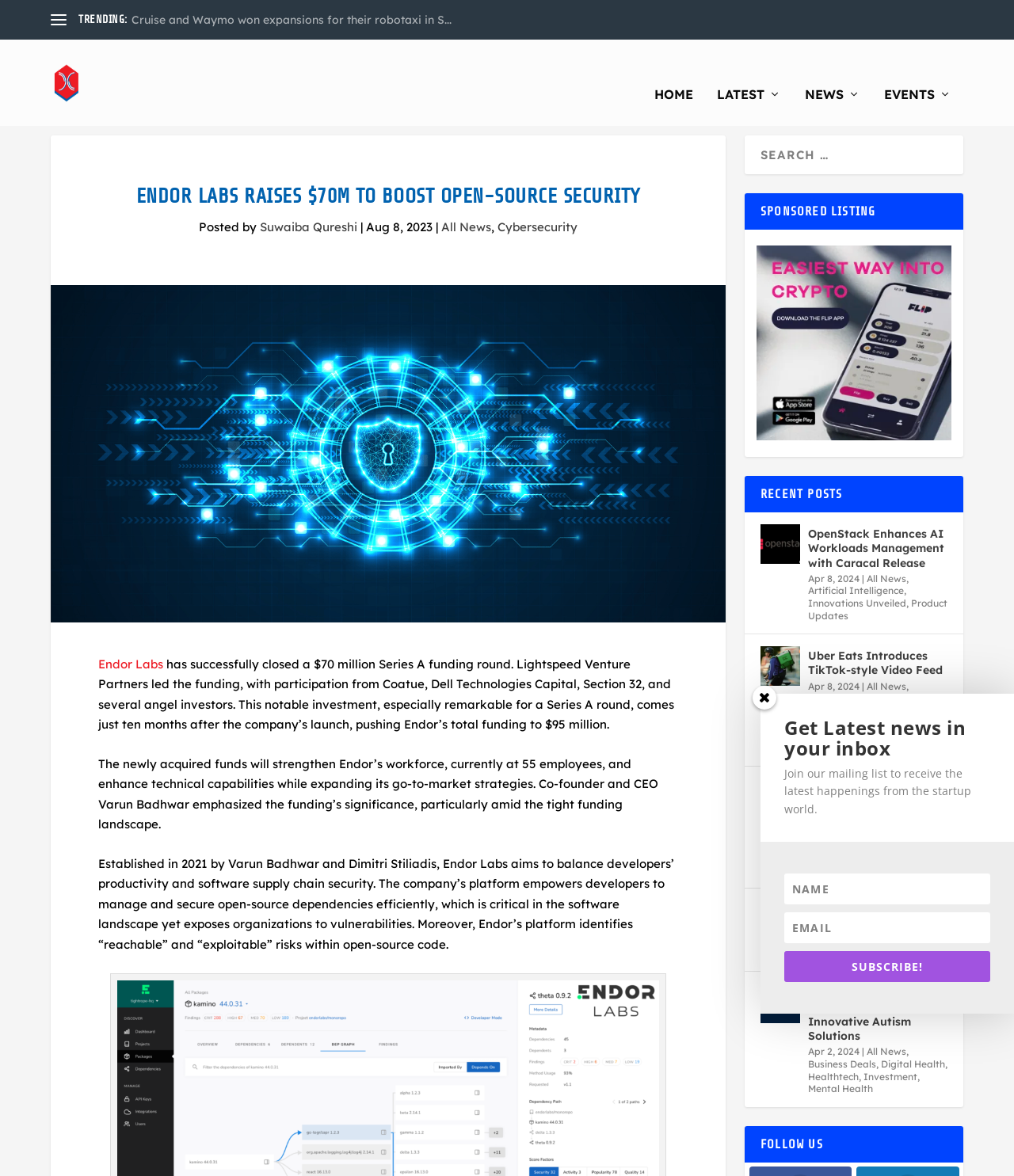Please identify the bounding box coordinates of the area I need to click to accomplish the following instruction: "Go to Home page".

None